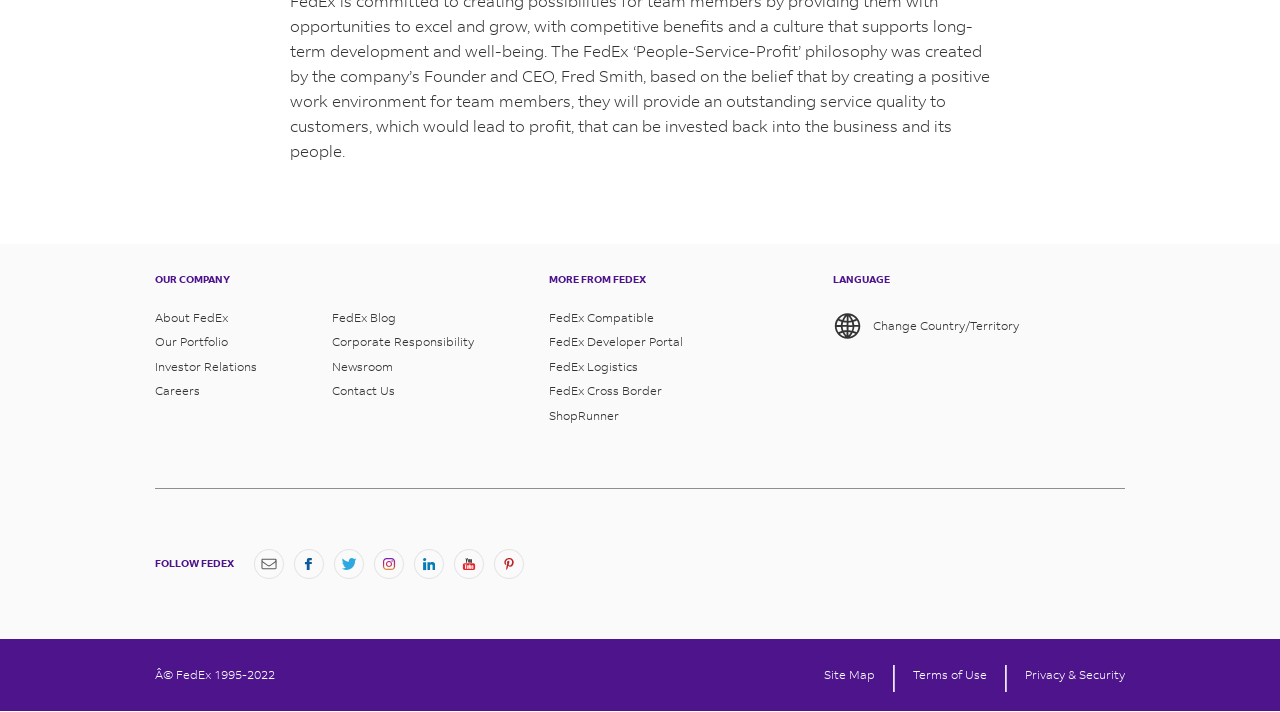Please specify the bounding box coordinates of the region to click in order to perform the following instruction: "View Corporate Responsibility".

[0.259, 0.471, 0.37, 0.491]